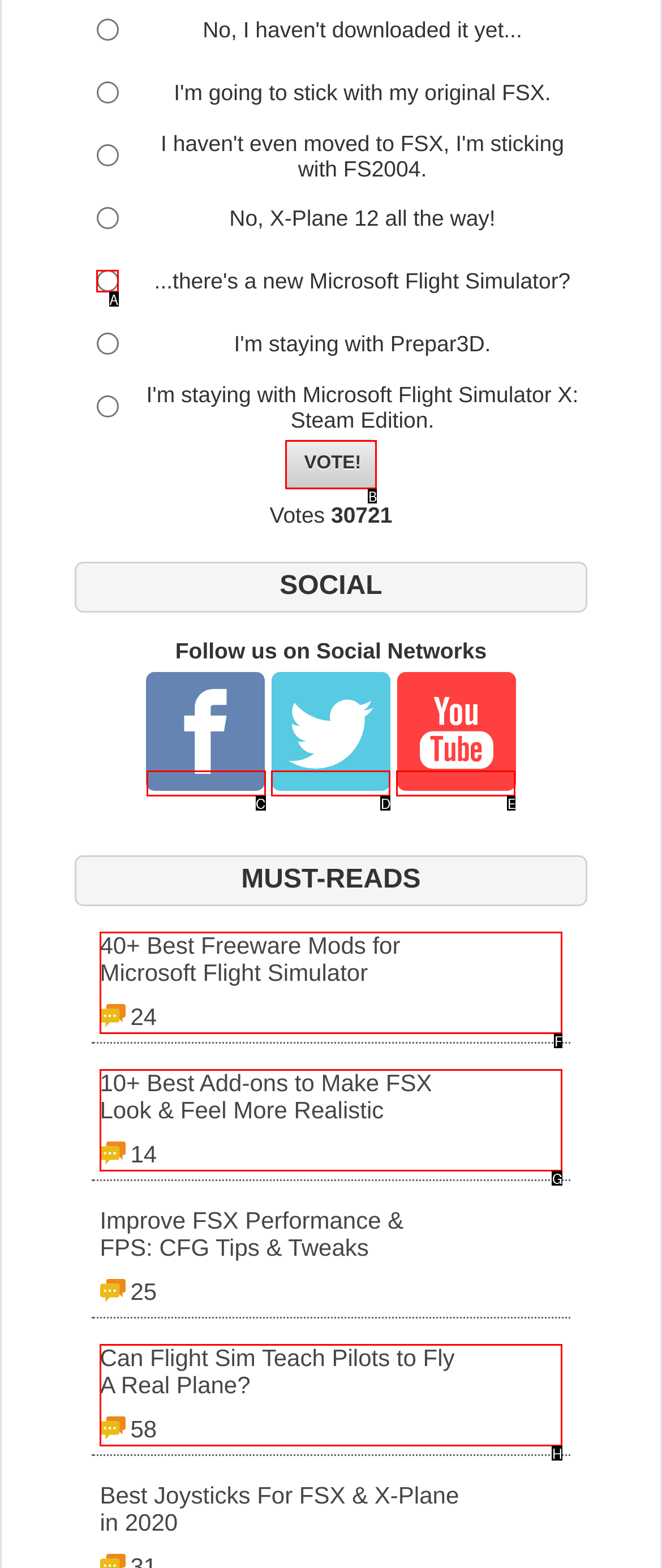Determine the letter of the element to click to accomplish this task: Click 'Vote!' button. Respond with the letter.

B